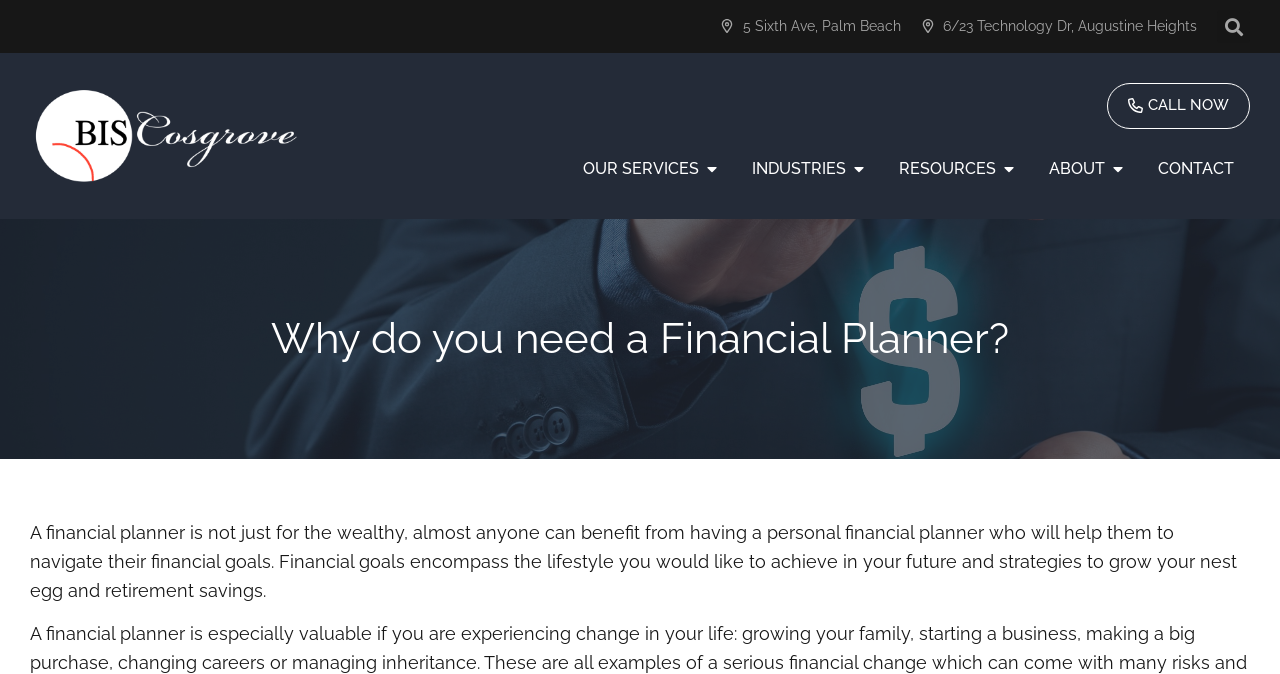Point out the bounding box coordinates of the section to click in order to follow this instruction: "Call now".

[0.865, 0.123, 0.977, 0.191]